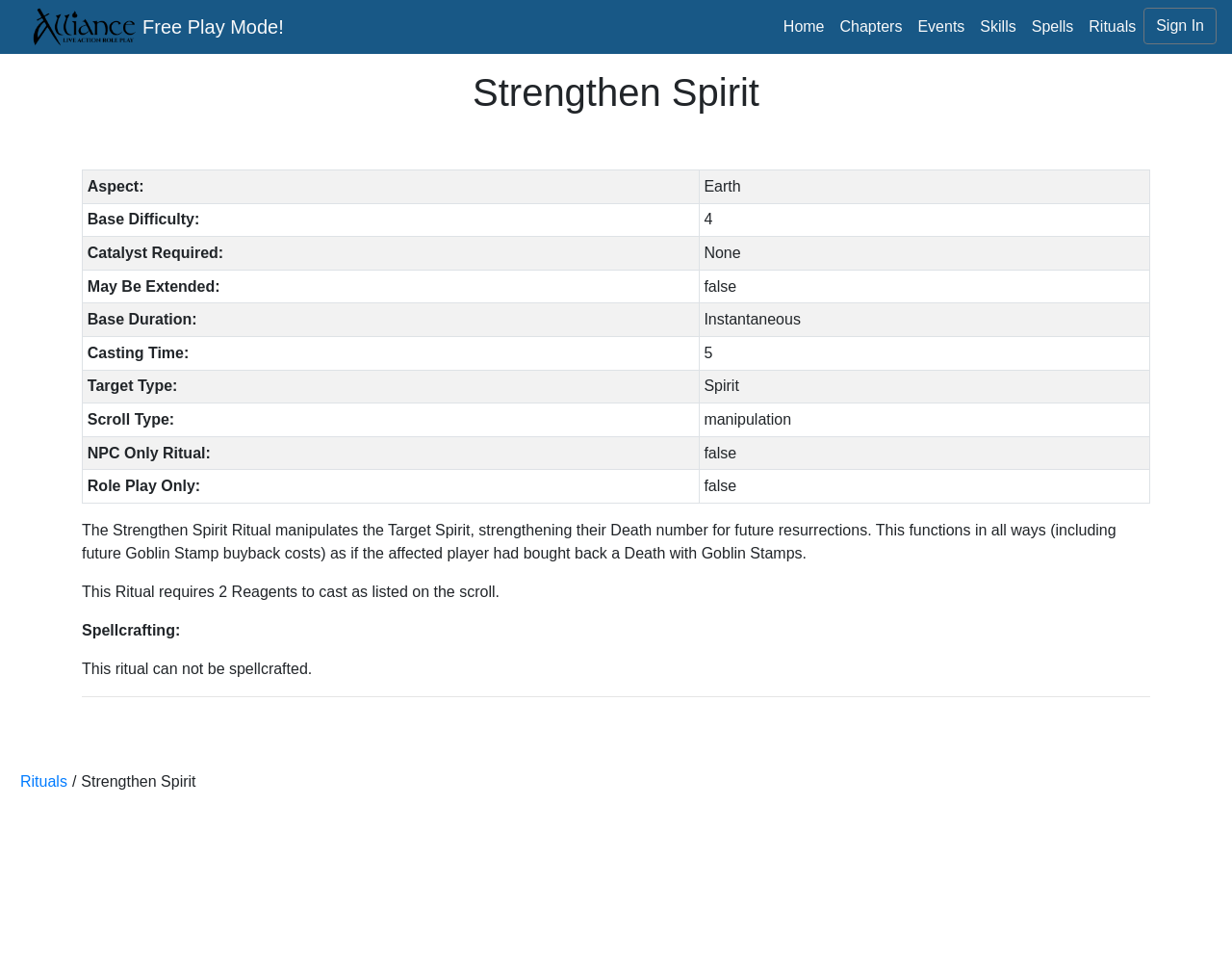Give a one-word or one-phrase response to the question:
What is the name of the ritual?

Strengthen Spirit